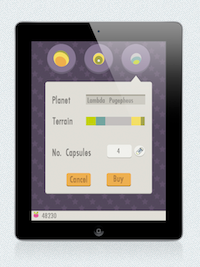How many capsules are available for purchase?
Please craft a detailed and exhaustive response to the question.

The answer can be found in the panel that displays information about the planet, where it shows the number of capsules available for purchase, which is currently set at four.